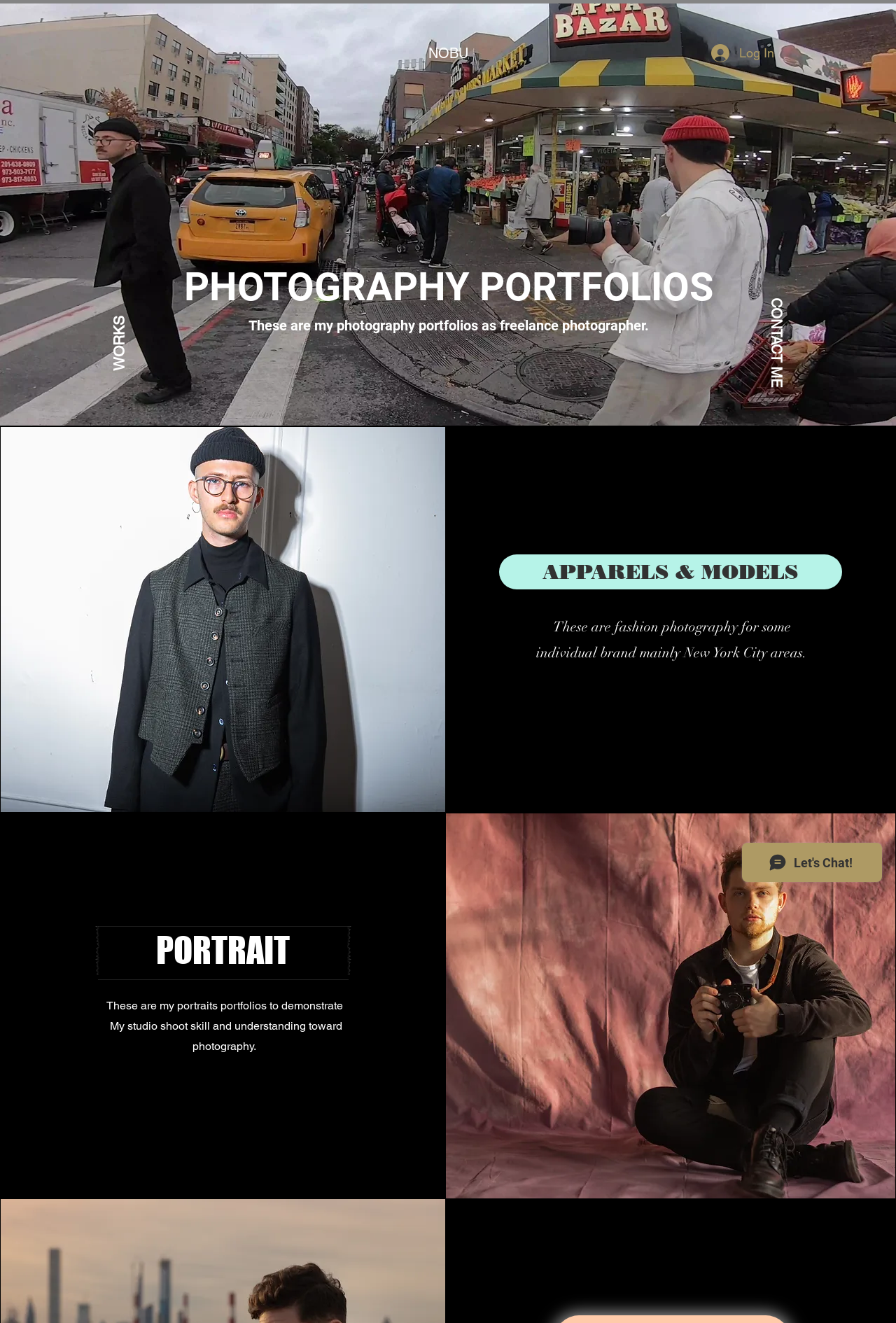What is the main theme of the image 'KZY Fall goods shooting-18.jpg'?
Give a single word or phrase as your answer by examining the image.

Fashion